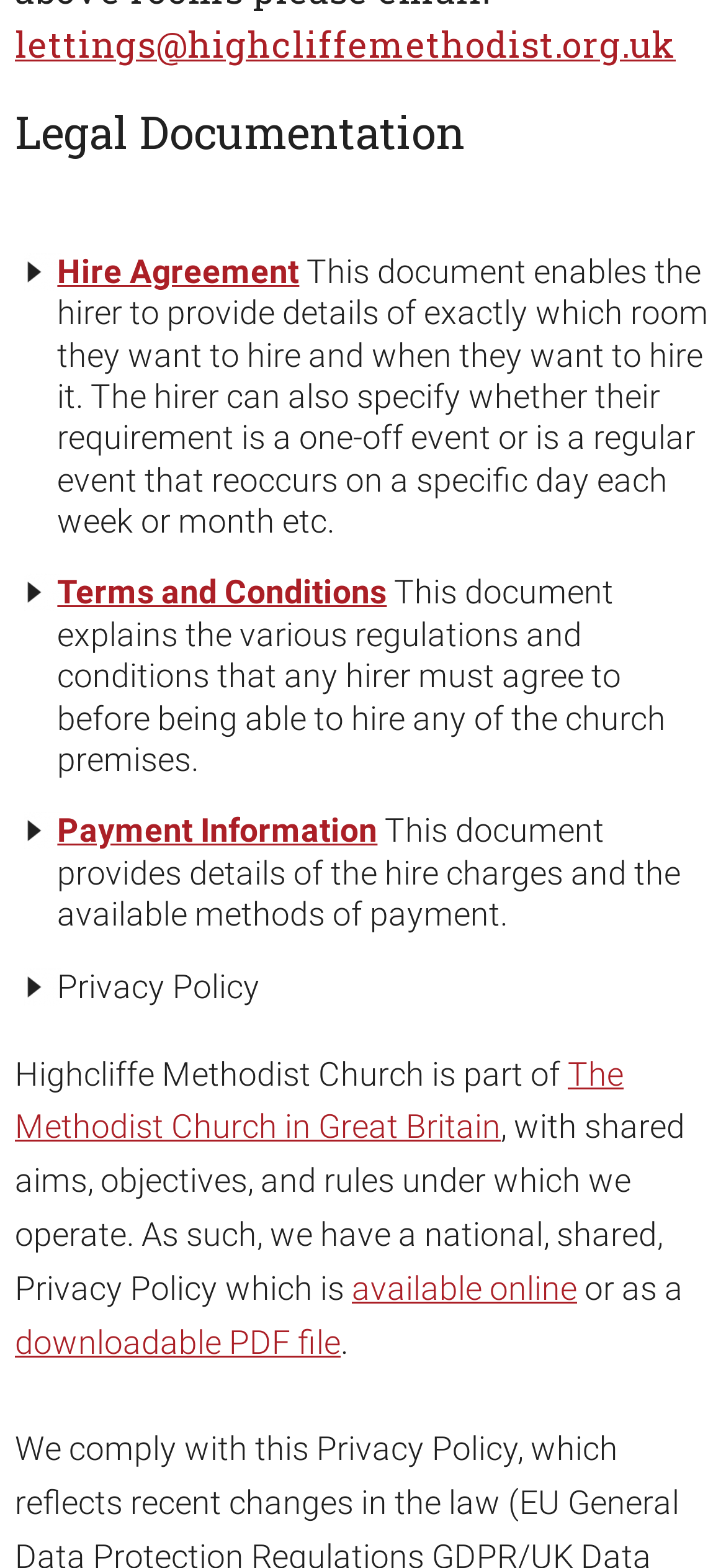Answer the question using only one word or a concise phrase: What is the purpose of the 'Hire Agreement' document?

To provide details of room hire